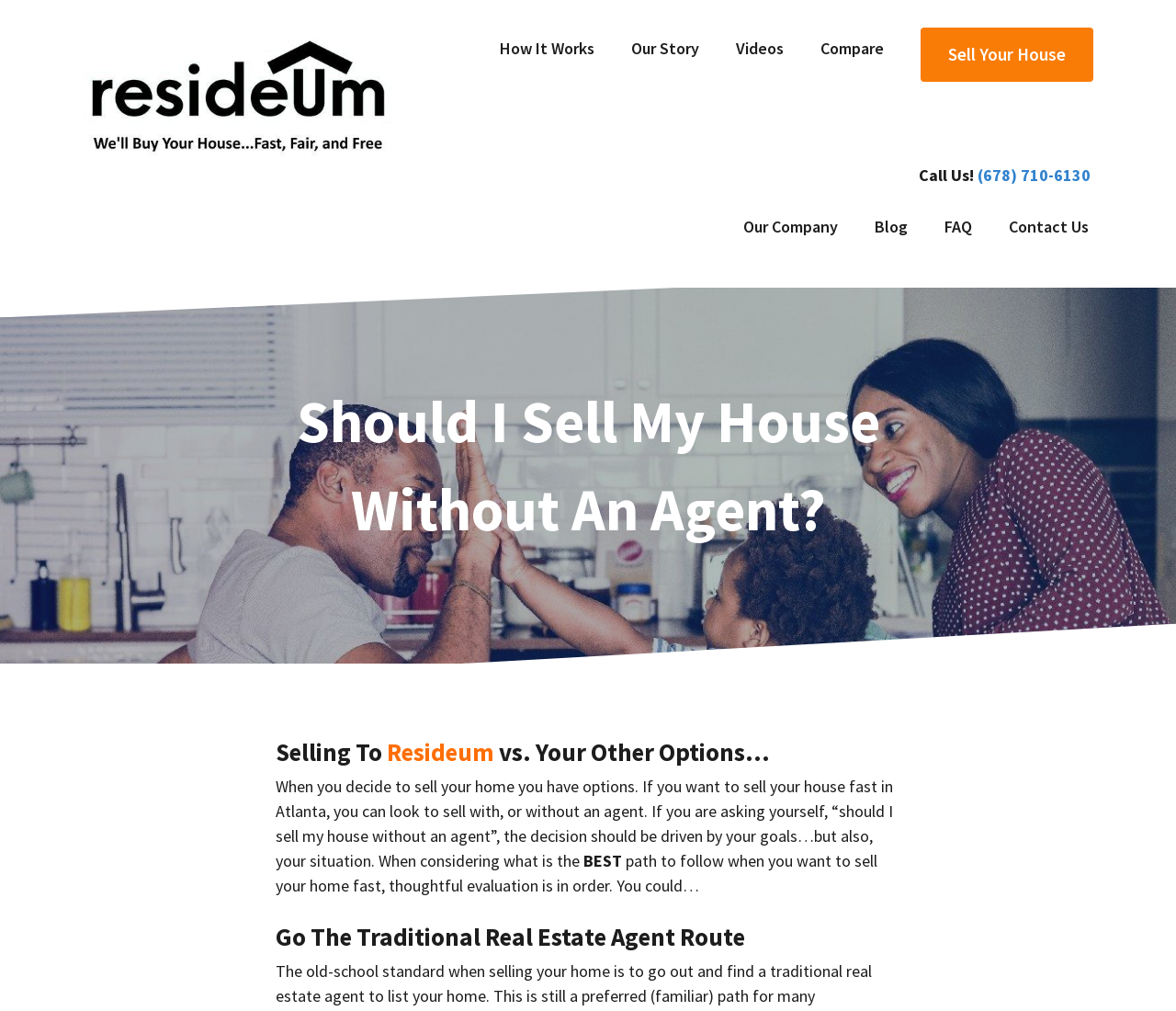Find the bounding box coordinates of the area to click in order to follow the instruction: "Learn more about 'Our Company'".

[0.616, 0.203, 0.728, 0.245]